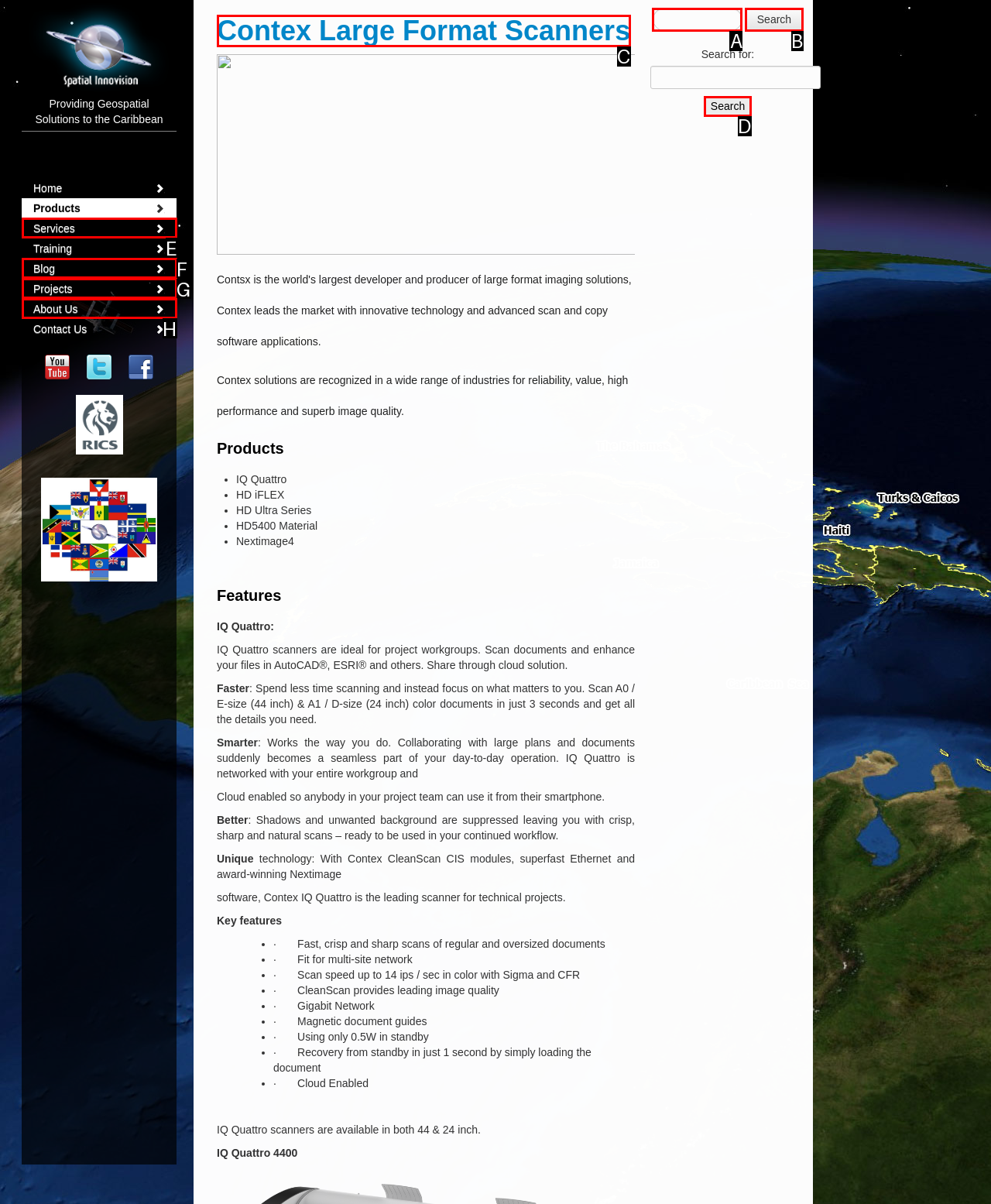Which UI element matches this description: Blog?
Reply with the letter of the correct option directly.

F